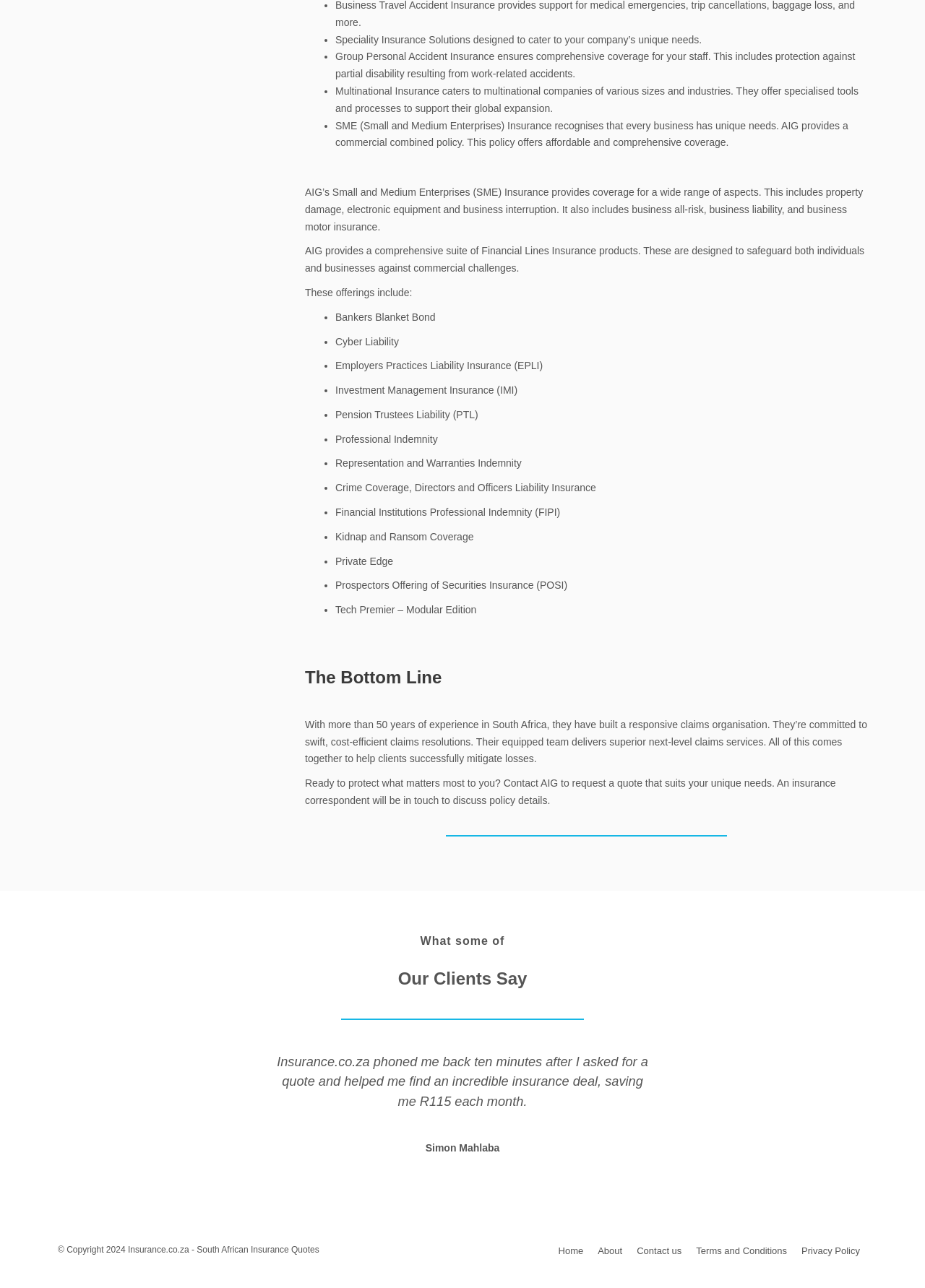What is the benefit of AIG's claims organisation?
Refer to the image and provide a thorough answer to the question.

According to the webpage, AIG has built a responsive claims organisation with more than 50 years of experience in South Africa. They are committed to swift, cost-efficient claims resolutions. Therefore, the benefit of AIG's claims organisation is swift, cost-efficient claims resolutions.